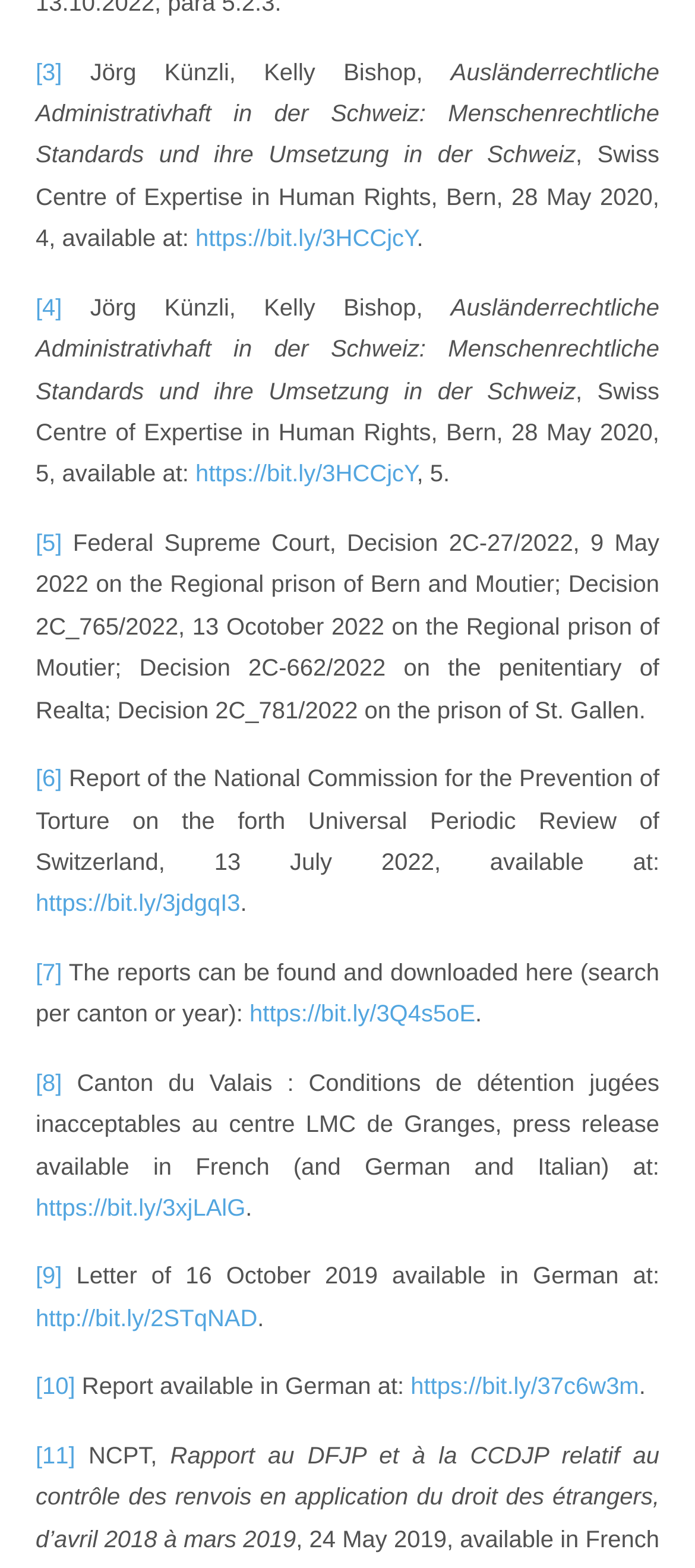Using the details from the image, please elaborate on the following question: What is the format of the reports mentioned on the webpage?

Although the format is not explicitly mentioned, based on the context of the webpage and the links provided, it is likely that the reports are available in PDF format.